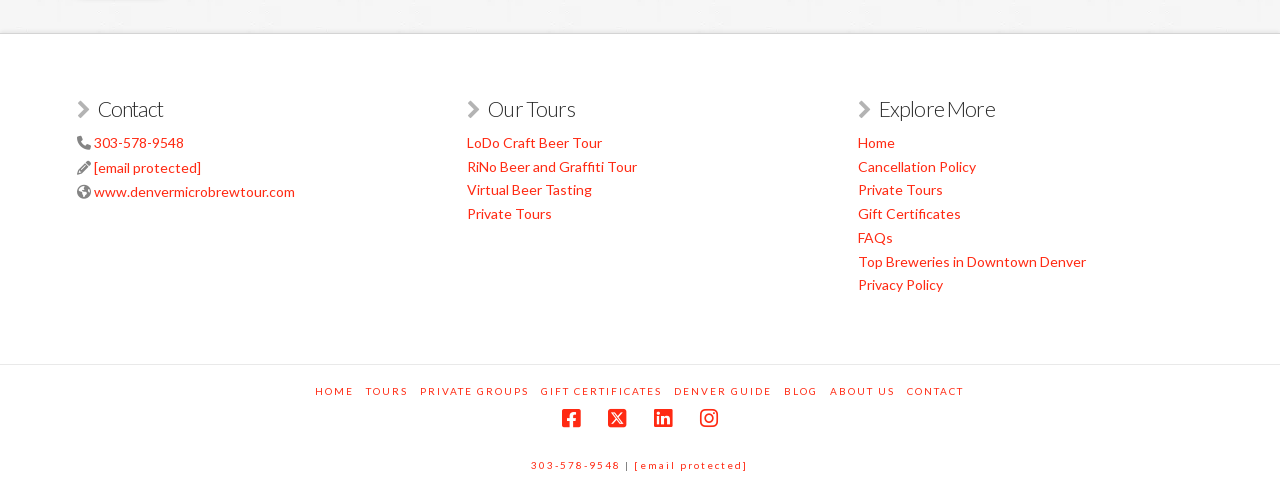Refer to the image and provide an in-depth answer to the question: 
What is the purpose of the 'Explore More' section?

The 'Explore More' section is located at the top right of the webpage and provides additional resources and links to other pages on the website, such as Home, Cancellation Policy, Private Tours, Gift Certificates, FAQs, and Top Breweries in Downtown Denver.